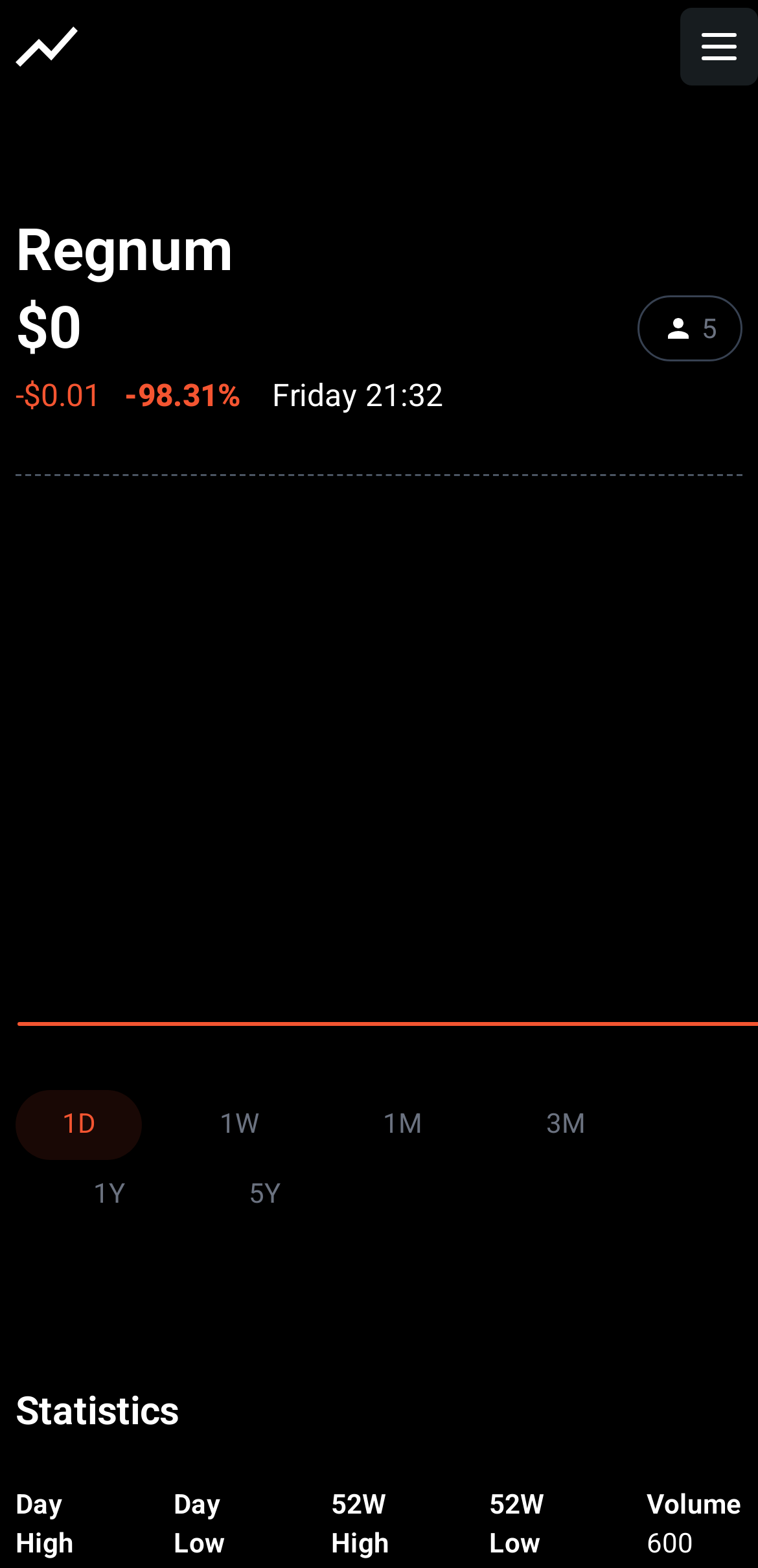What is the current stock price of Regnum?
Respond with a short answer, either a single word or a phrase, based on the image.

$0